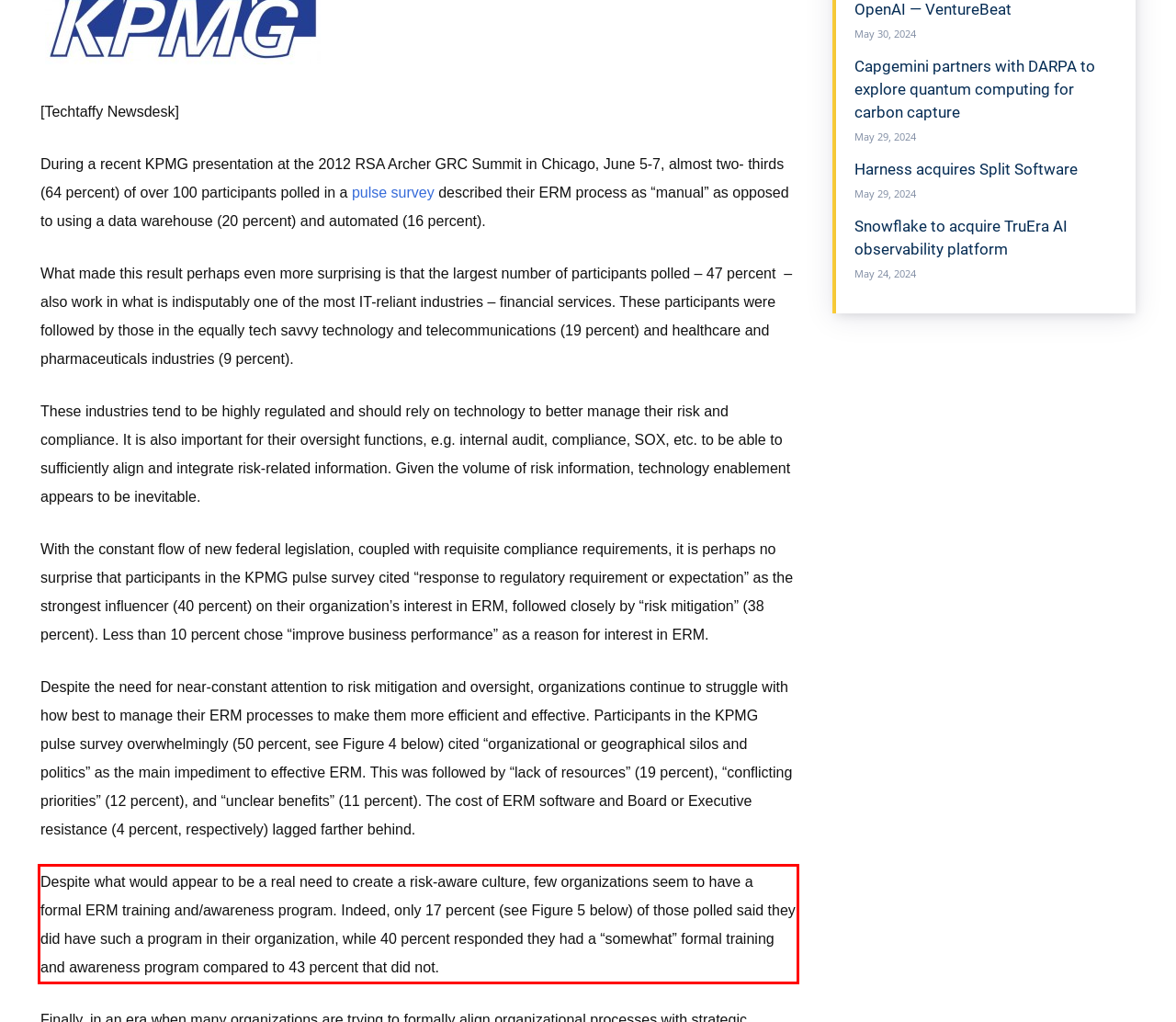Given the screenshot of the webpage, identify the red bounding box, and recognize the text content inside that red bounding box.

Despite what would appear to be a real need to create a risk-aware culture, few organizations seem to have a formal ERM training and/awareness program. Indeed, only 17 percent (see Figure 5 below) of those polled said they did have such a program in their organization, while 40 percent responded they had a “somewhat” formal training and awareness program compared to 43 percent that did not.